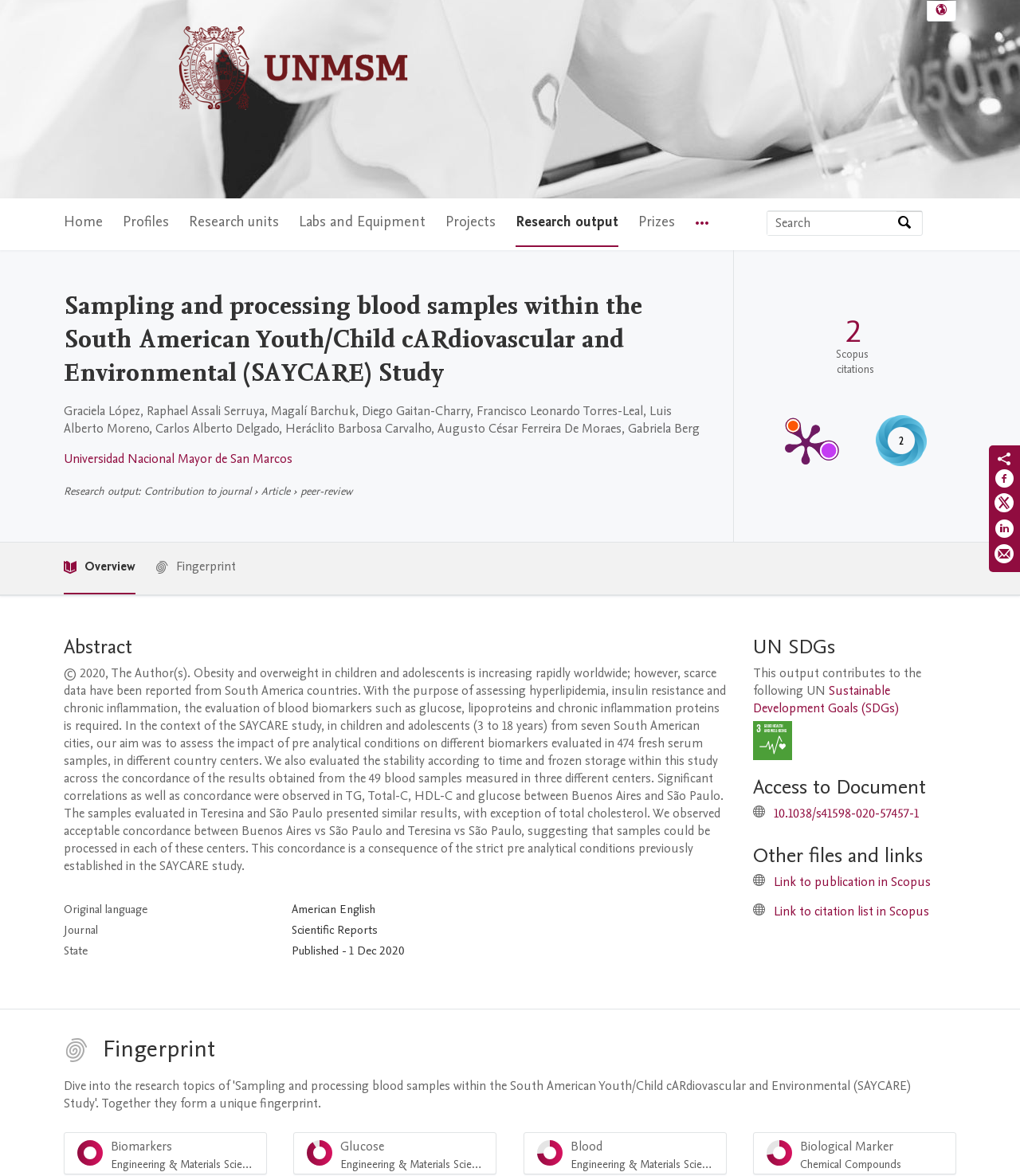Elaborate on the information and visuals displayed on the webpage.

This webpage is about a research study titled "Sampling and processing blood samples within the South American Youth/Child cARdiovascular and Environmental (SAYCARE) Study" conducted by Universidad Nacional Mayor de San Marcos. 

At the top of the page, there is a navigation menu with links to "Home", "Profiles", "Research units", "Labs and Equipment", "Projects", "Research output", and "Prizes". Below the navigation menu, there is a search bar where users can search by expertise, name, or affiliation. 

The main content of the page is divided into several sections. The first section displays the title of the study, followed by a list of authors and their affiliations. Below this, there is a section titled "Research output" with a link to the Universidad Nacional Mayor de San Marcos website. 

The next section is titled "Publication metrics" and displays metrics such as Scopus citations and Altmetric score. There is also a link to the PlumX Metrics Detail Page. 

Following this, there is an abstract of the study, which discusses the evaluation of blood biomarkers in children and adolescents from seven South American cities. The abstract is followed by a table with information about the study, including the original language, journal, and publication date. 

The page also includes sections titled "UN SDGs", "Access to Document", "Other files and links", and "Fingerprint", which provide additional information about the study and its relevance to the United Nations Sustainable Development Goals. 

At the bottom of the page, there are links to share the study on social media platforms such as Facebook, Twitter, and LinkedIn, as well as an option to share by email.